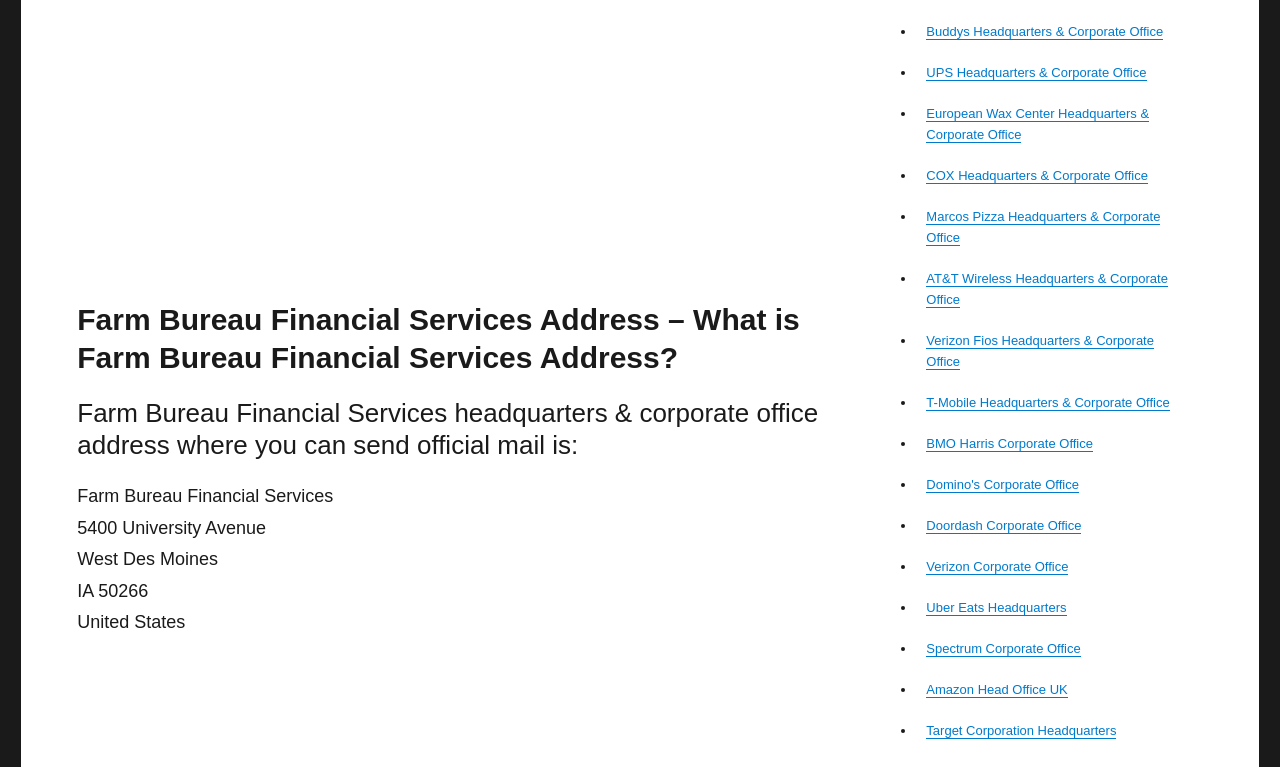By analyzing the image, answer the following question with a detailed response: What is the address of Farm Bureau Financial Services?

The address of Farm Bureau Financial Services can be found in the heading section of the webpage, which states 'Farm Bureau Financial Services headquarters & corporate office address where you can send official mail is:' followed by the address '5400 University Avenue, West Des Moines, IA 50266, United States'.